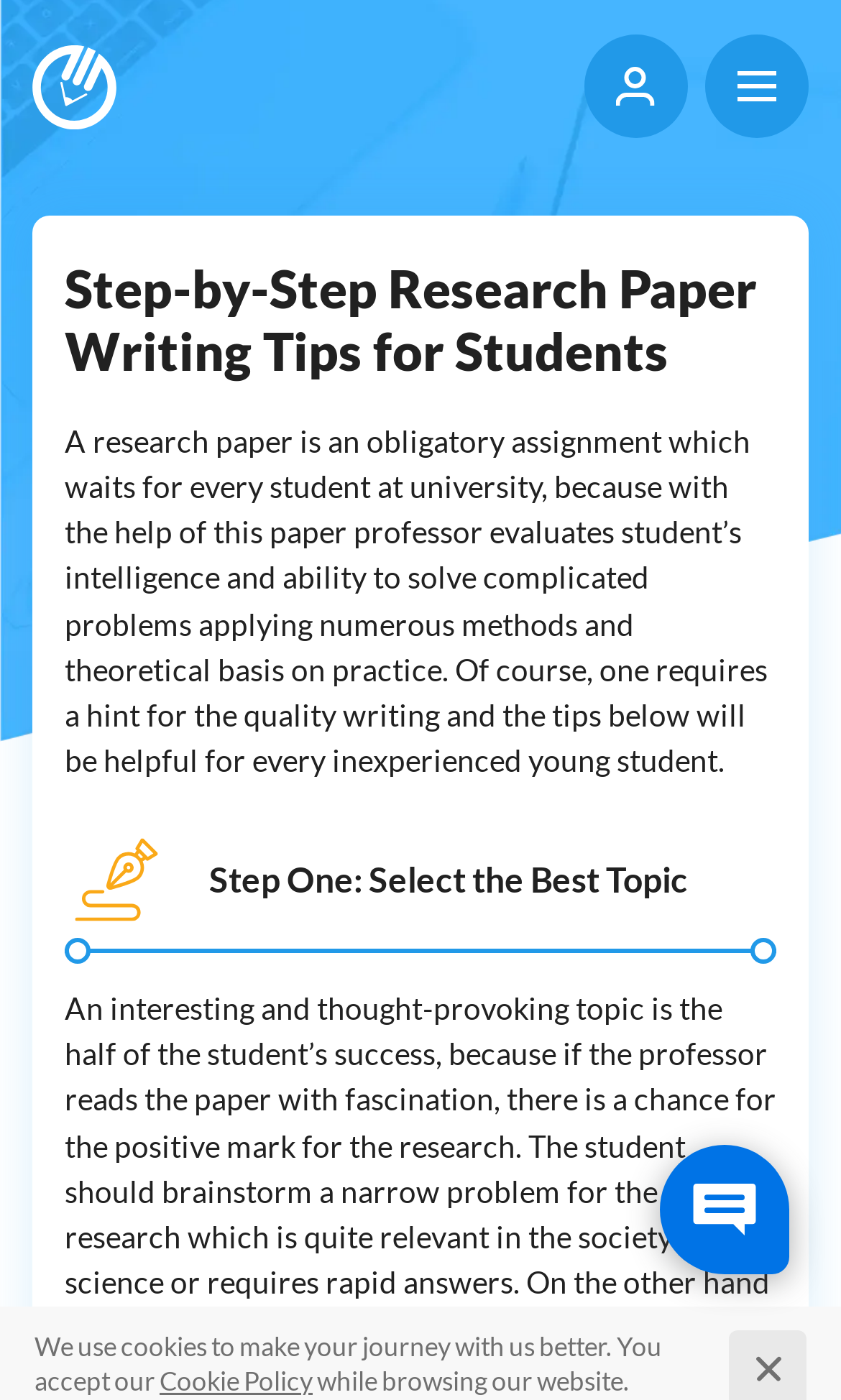From the screenshot, find the bounding box of the UI element matching this description: "Manage my orders". Supply the bounding box coordinates in the form [left, top, right, bottom], each a float between 0 and 1.

[0.695, 0.025, 0.818, 0.099]